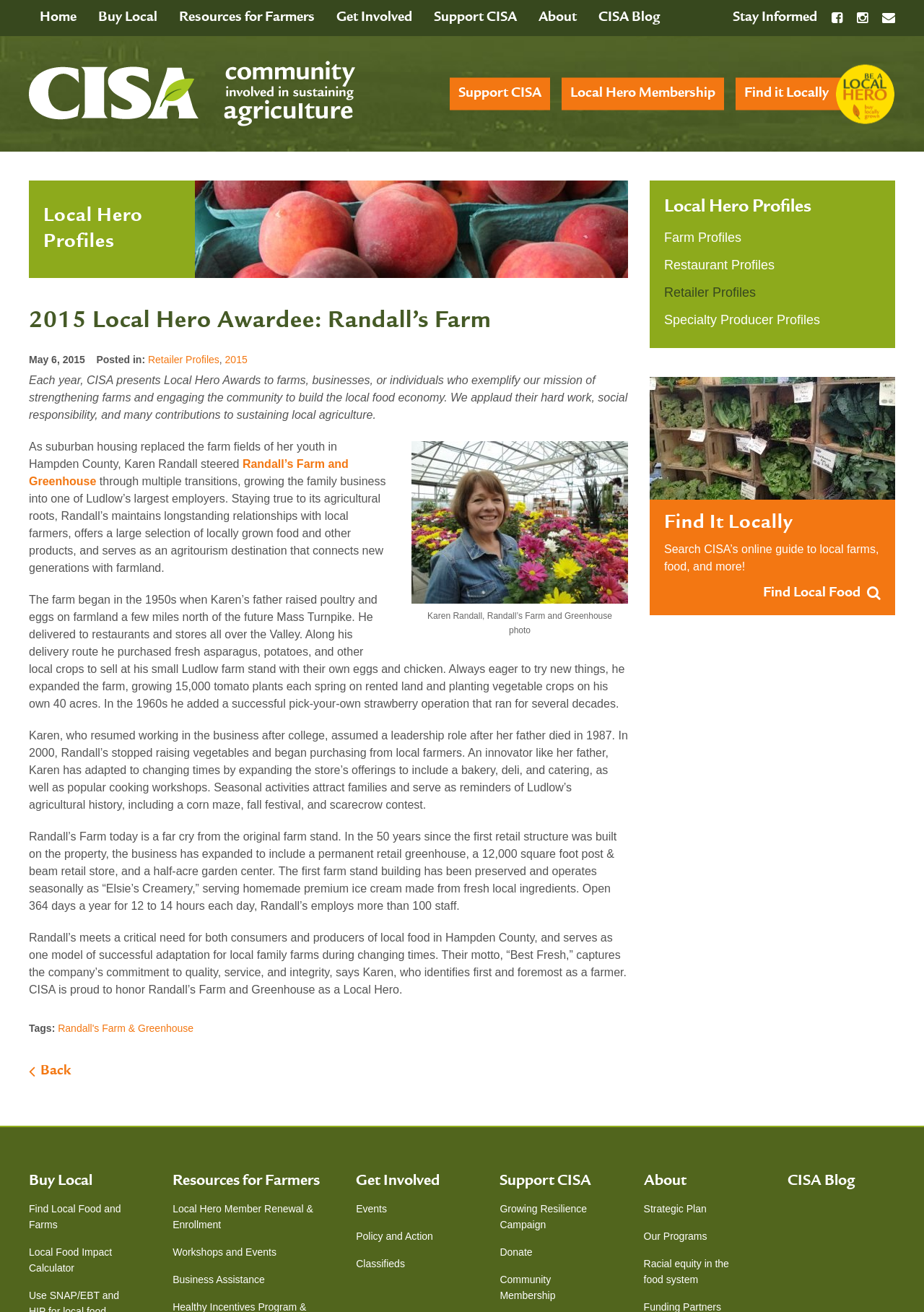How many staff are employed by Randall's Farm?
Using the visual information, answer the question in a single word or phrase.

More than 100